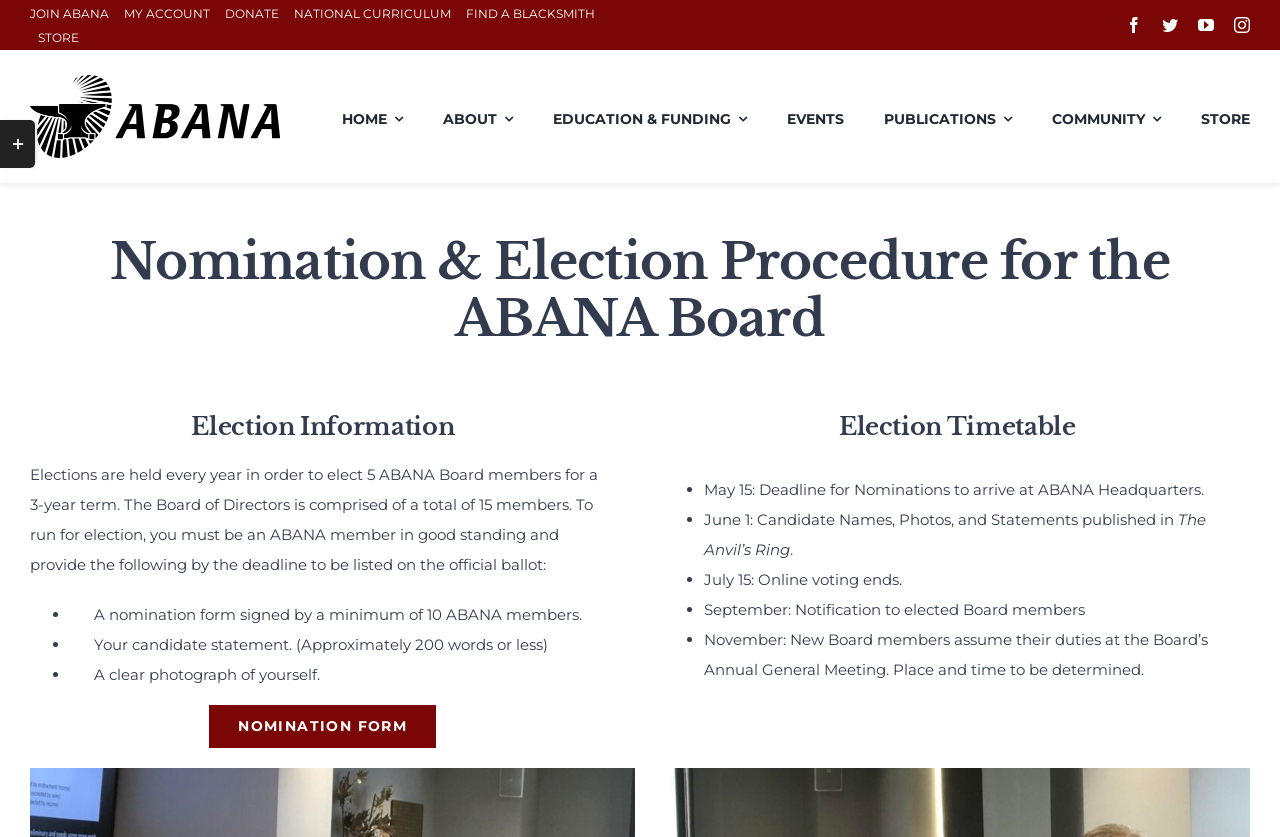Provide a thorough description of the webpage's content and layout.

The webpage is about the nomination and election procedure for the ABANA Board. At the top, there is a navigation menu with links to various pages, including "JOIN ABANA", "MY ACCOUNT", "DONATE", and "STORE". Below the navigation menu, there is a logo of ABANA, accompanied by social media links to Facebook, Twitter, YouTube, and Instagram.

The main content of the webpage is divided into two sections. The first section, titled "Nomination & Election Procedure for the ABANA Board", provides information about the election process. It explains that elections are held every year to elect 5 ABANA Board members for a 3-year term and outlines the requirements to run for election. The section also lists the necessary documents and information required for nomination, including a nomination form, a candidate statement, and a photograph.

The second section, titled "Election Timetable", provides a schedule of important dates related to the election process, including the deadline for nominations, the publication of candidate information, the online voting period, and the notification of elected Board members.

At the bottom of the webpage, there are two links to "bod-1" and "bod-2", which may be related to the Board of Directors. There is also a toggle button to slide open a bar area, but its contents are not specified.